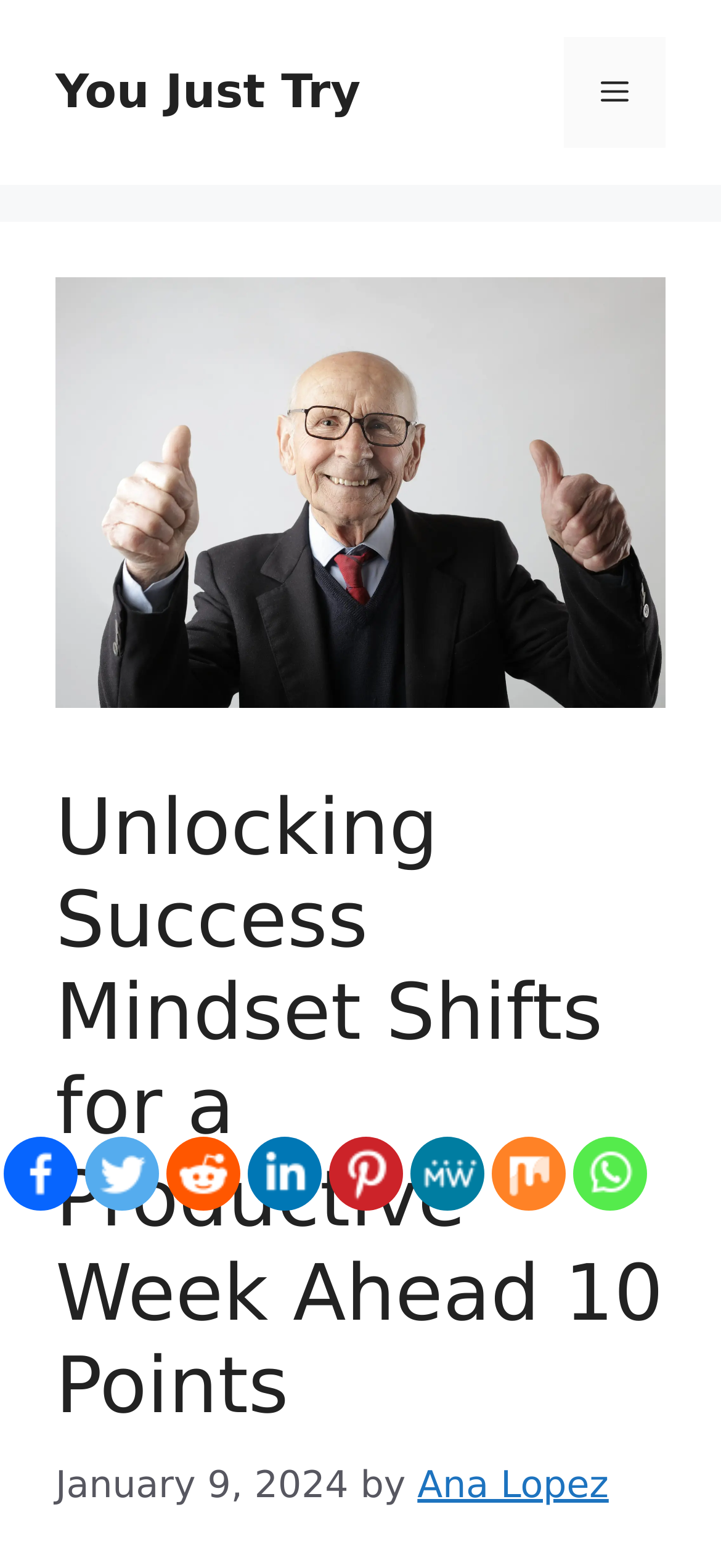What social media platforms are available for sharing?
Using the visual information from the image, give a one-word or short-phrase answer.

Facebook, Twitter, Reddit, Linkedin, Pinterest, MeWe, Mix, Whatsapp